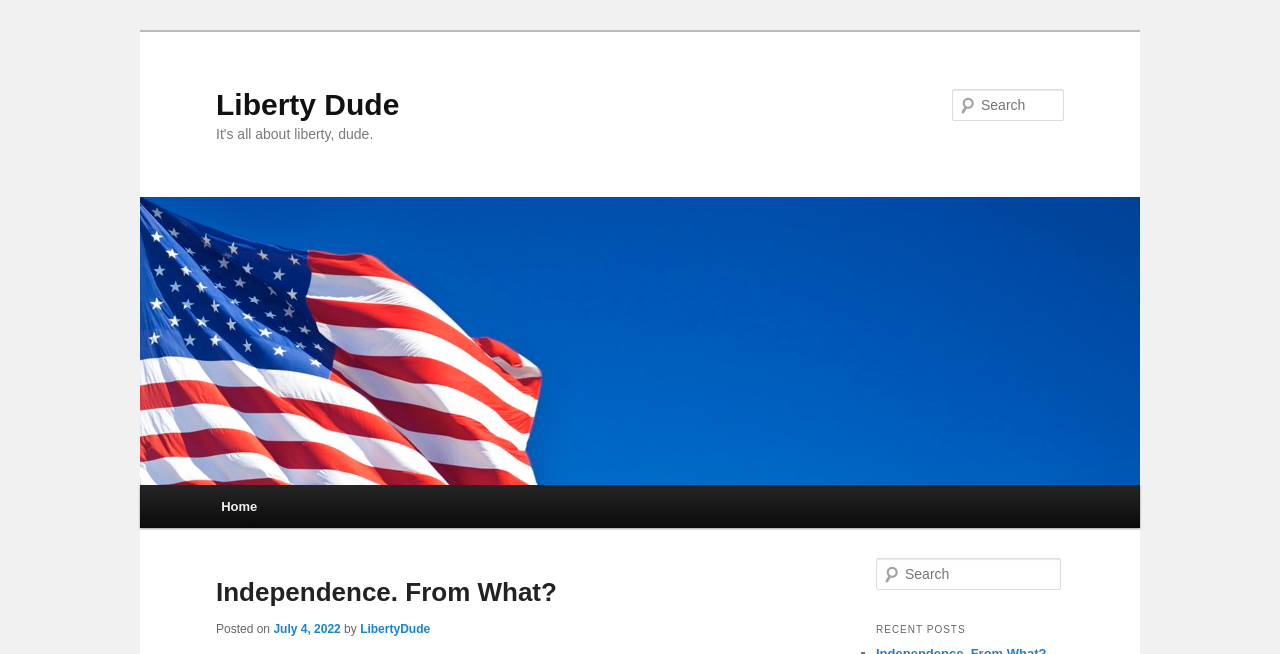Please use the details from the image to answer the following question comprehensively:
What is the text next to the 'Search' textbox?

I looked at the UI elements and found a textbox with the label 'Search' next to it, and another 'Search' StaticText element nearby, so the text next to the 'Search' textbox is indeed 'Search'.